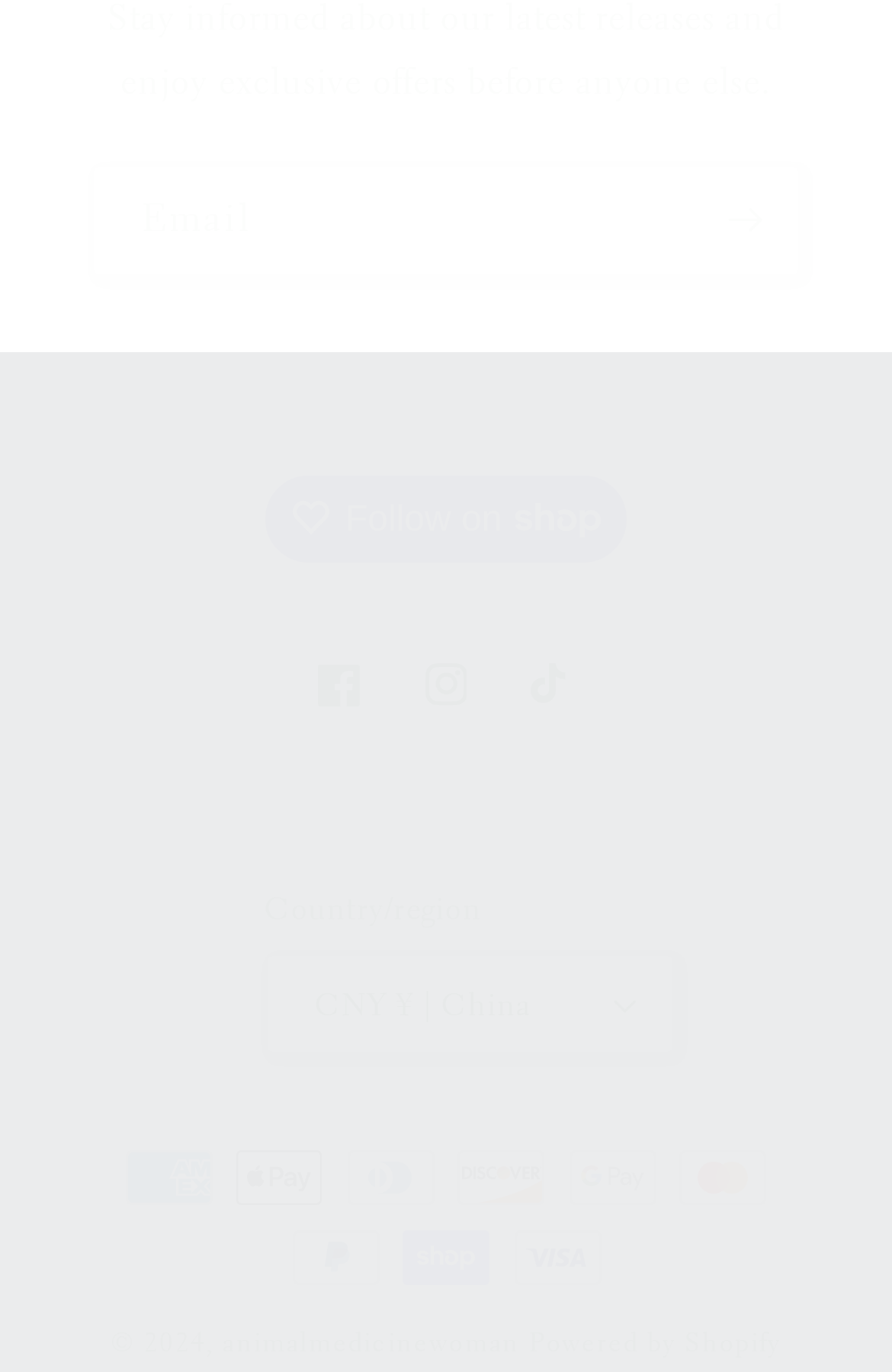Locate the coordinates of the bounding box for the clickable region that fulfills this instruction: "Visit the 'Home' page".

None